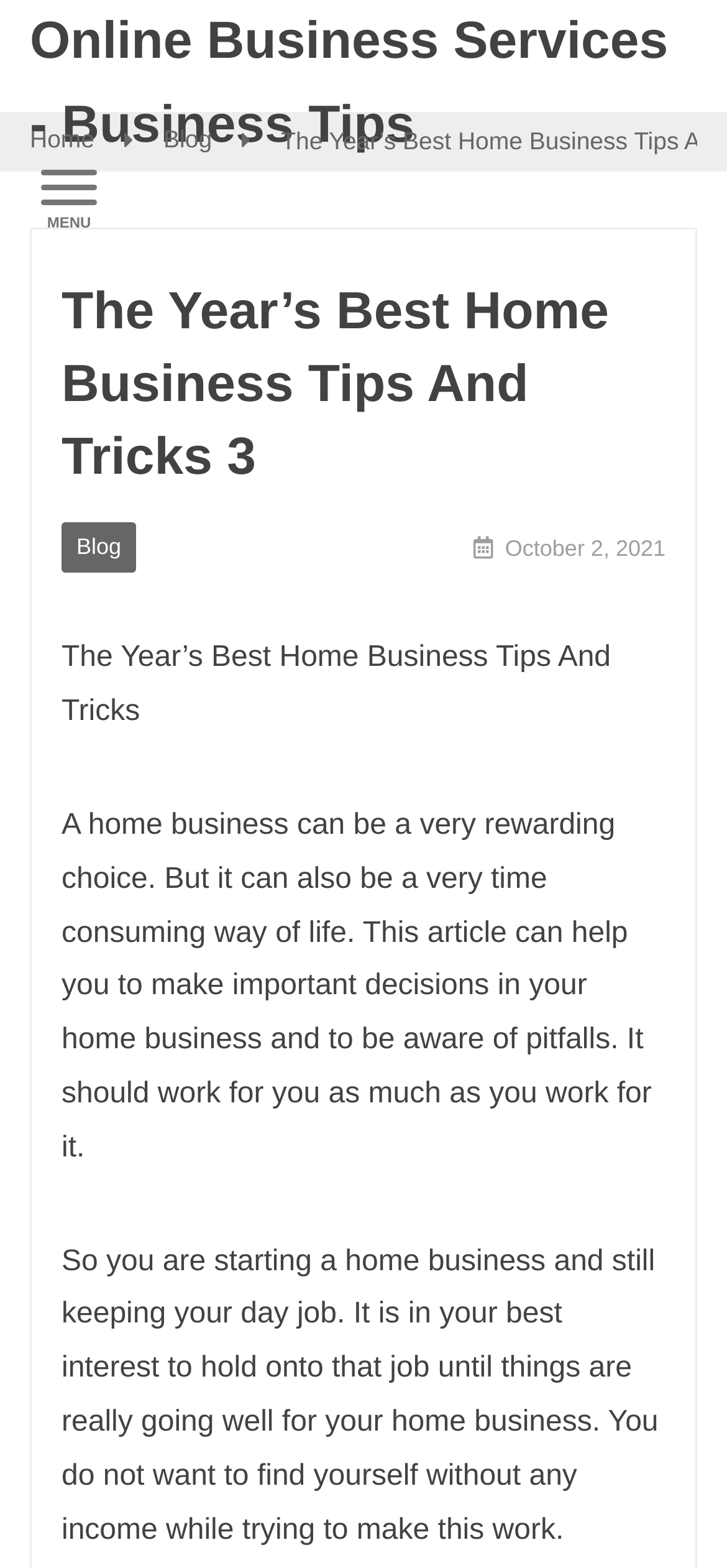Can you give a detailed response to the following question using the information from the image? What is the date of the latest article?

I found the date of the latest article by looking at the time element on the webpage, which is located below the 'Blog' link. The time element contains a static text 'October 2, 2021', which indicates the date of the latest article.